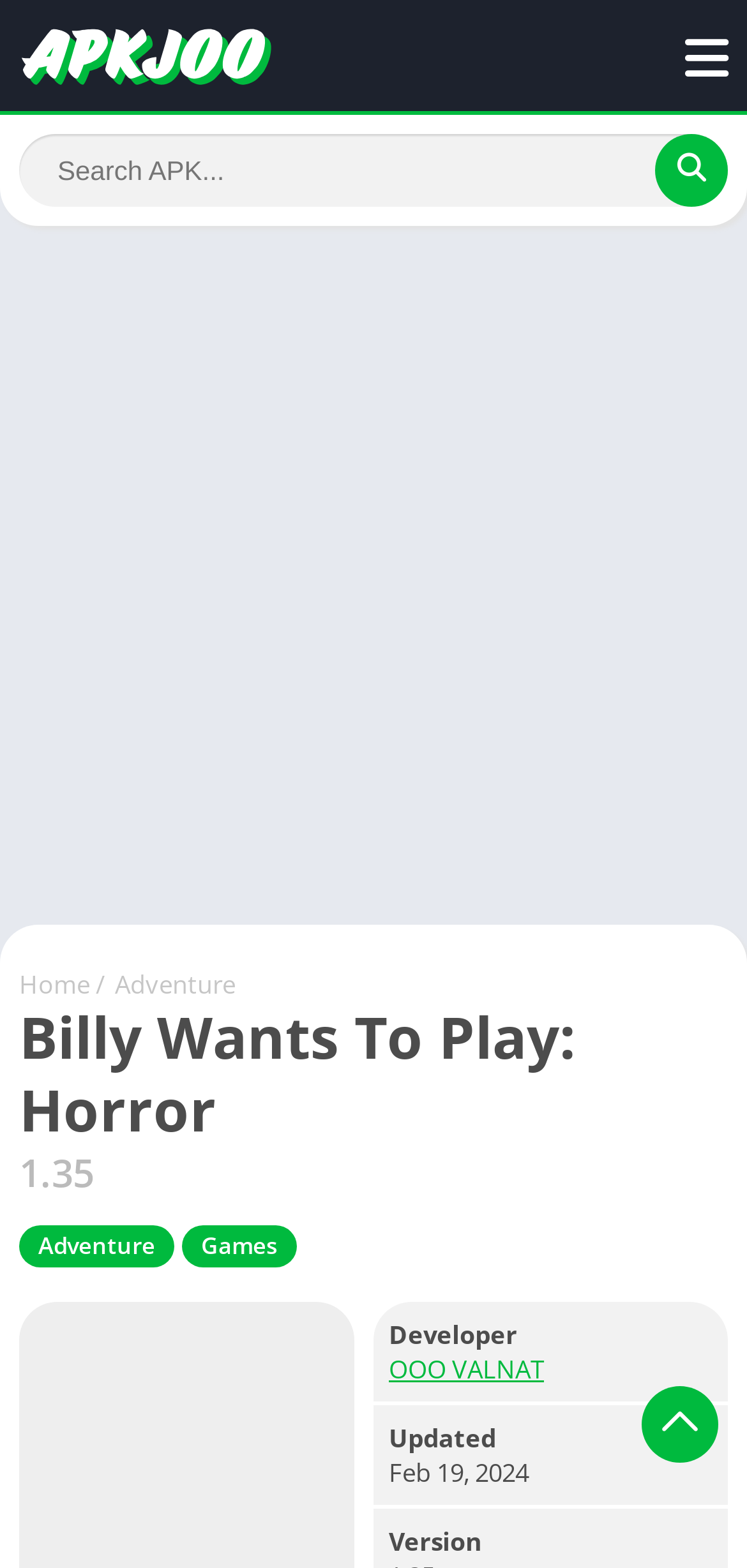What is the version of Billy Wants To Play: Horror?
Answer the question with a single word or phrase by looking at the picture.

1.35